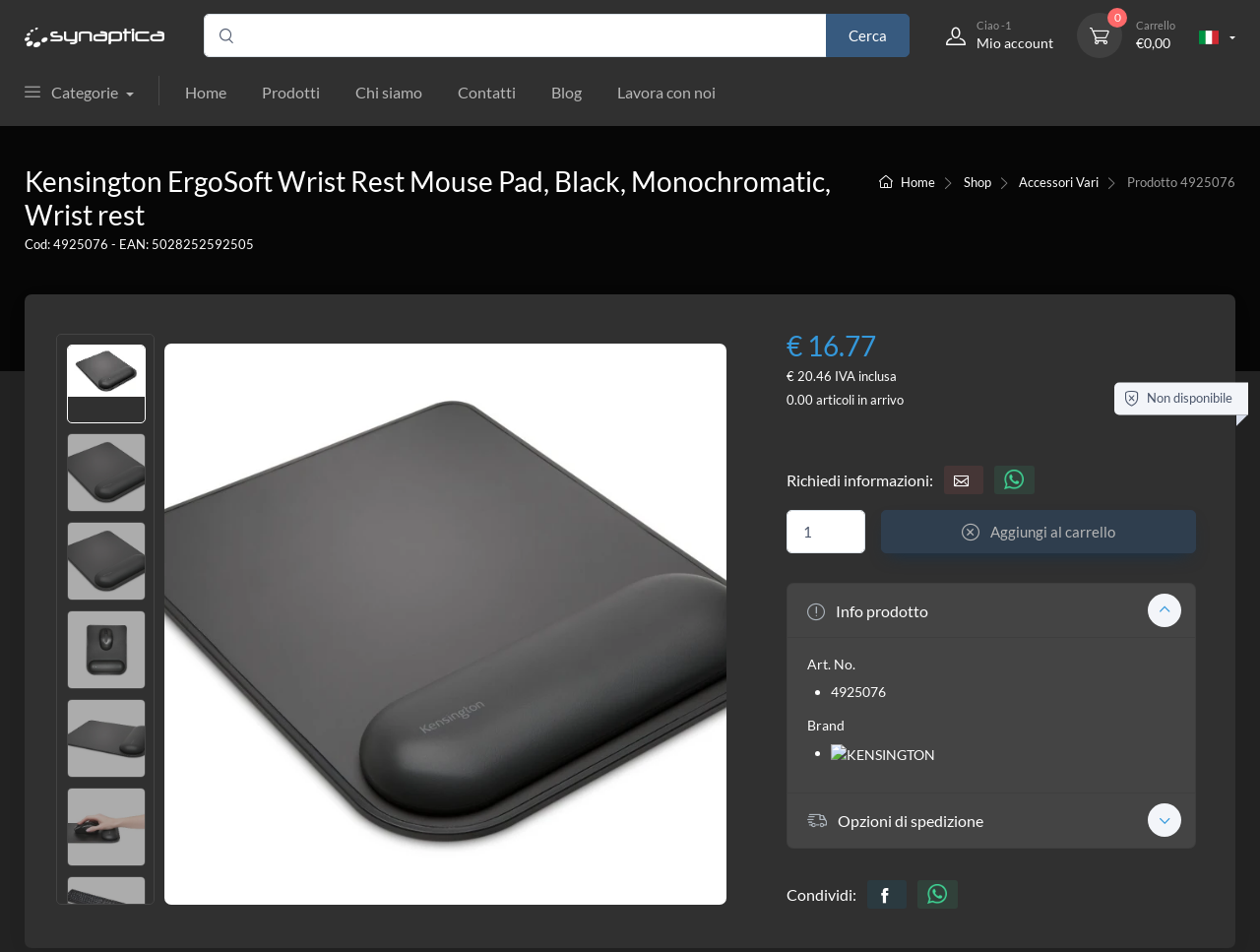Determine the main headline of the webpage and provide its text.

Kensington ErgoSoft Wrist Rest Mouse Pad, Black, Monochromatic, Wrist rest